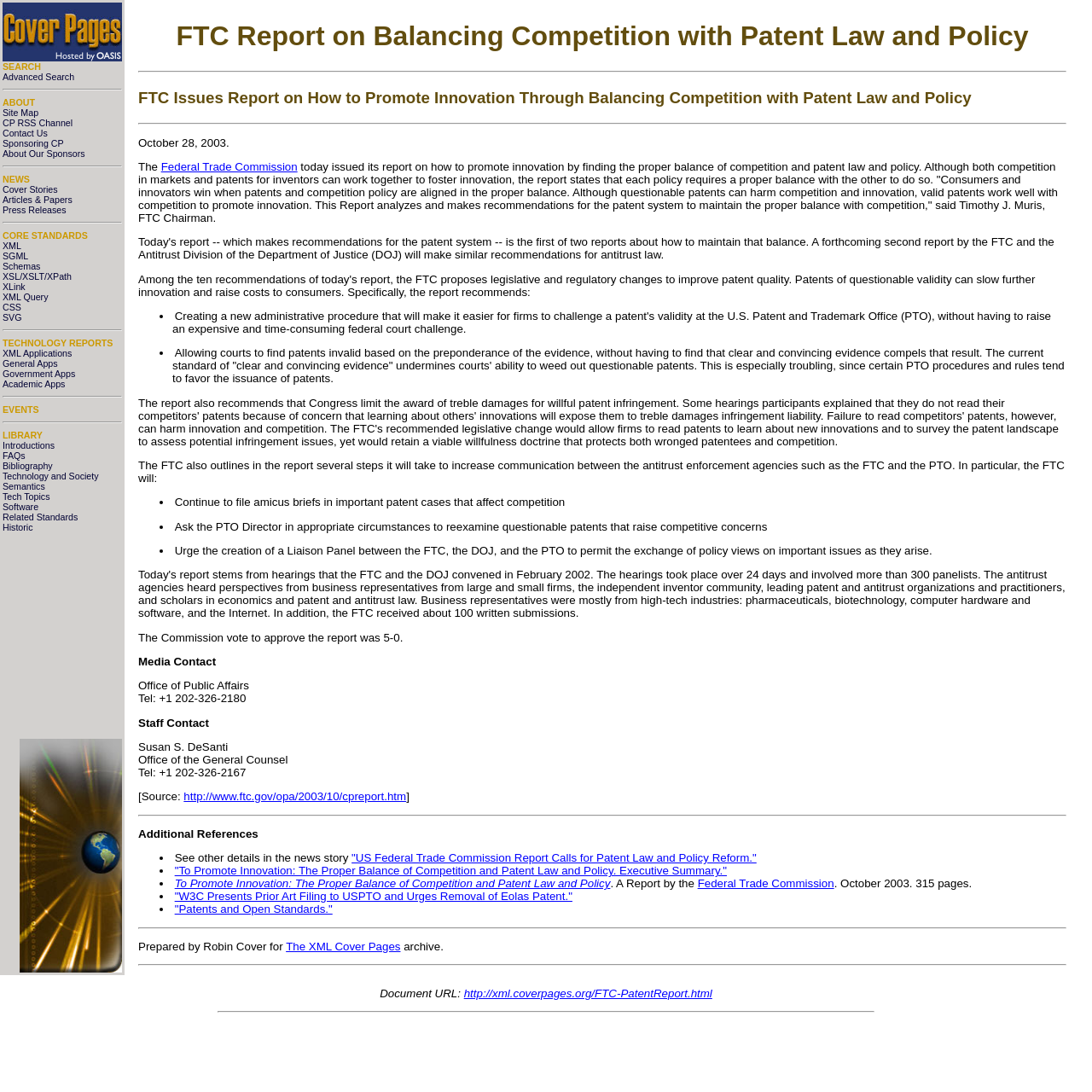Find the bounding box coordinates of the clickable area required to complete the following action: "Click on the LEAVE A COMMENT link".

None